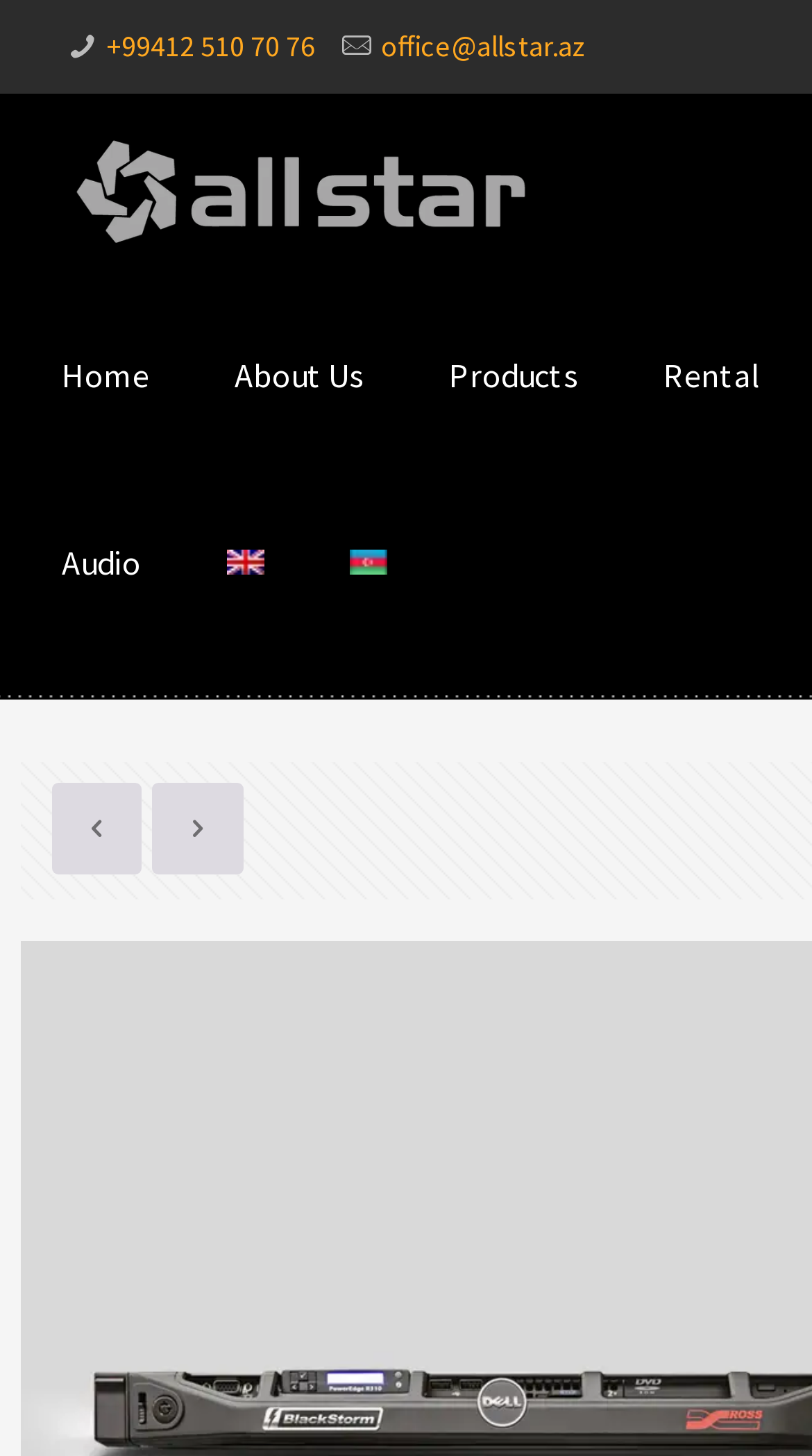What is the phone number on the webpage?
Based on the image content, provide your answer in one word or a short phrase.

+99412 510 70 76